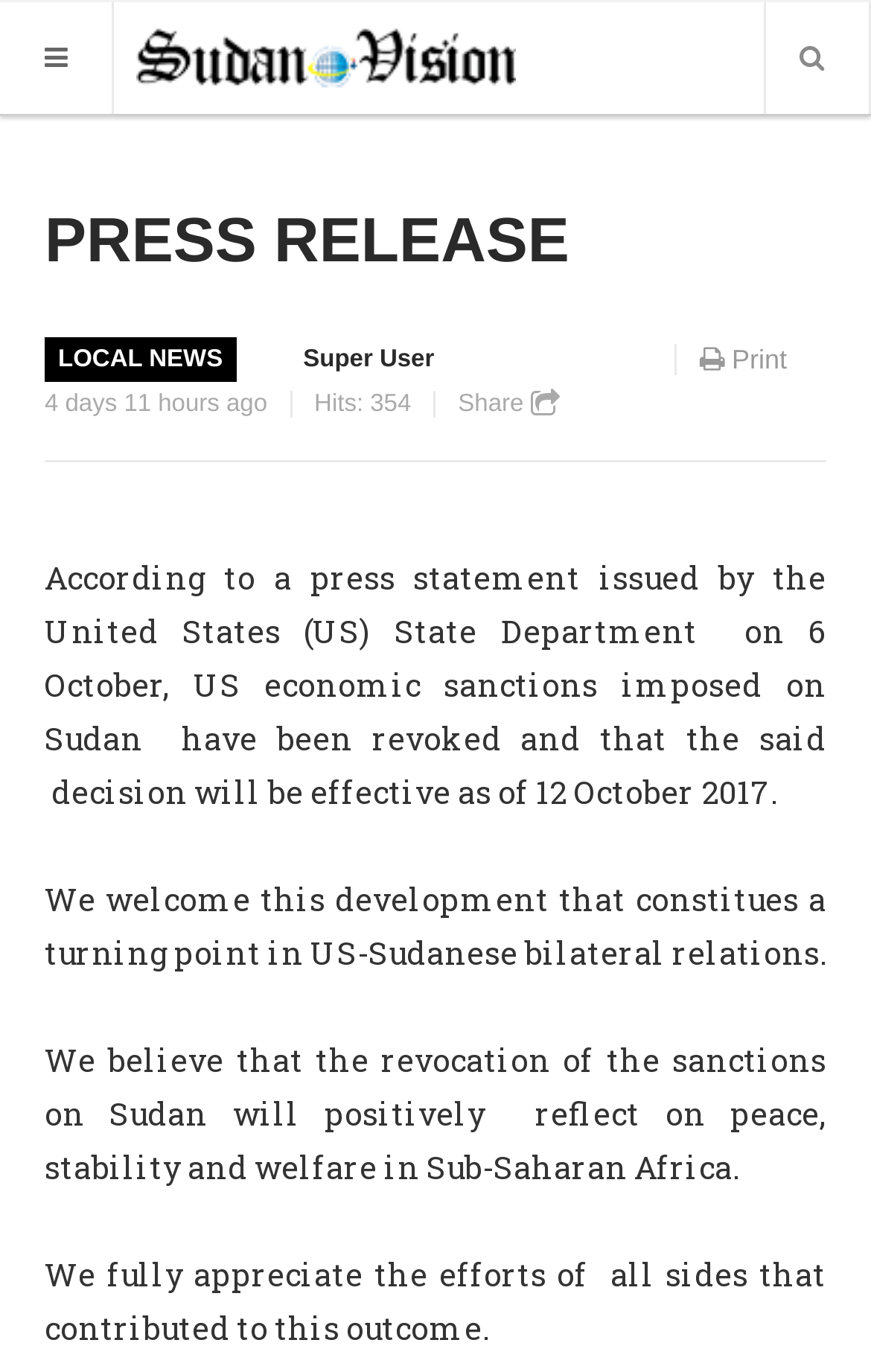Please mark the clickable region by giving the bounding box coordinates needed to complete this instruction: "Click on the Sudan Vision Daily image".

[0.156, 0.018, 0.592, 0.065]